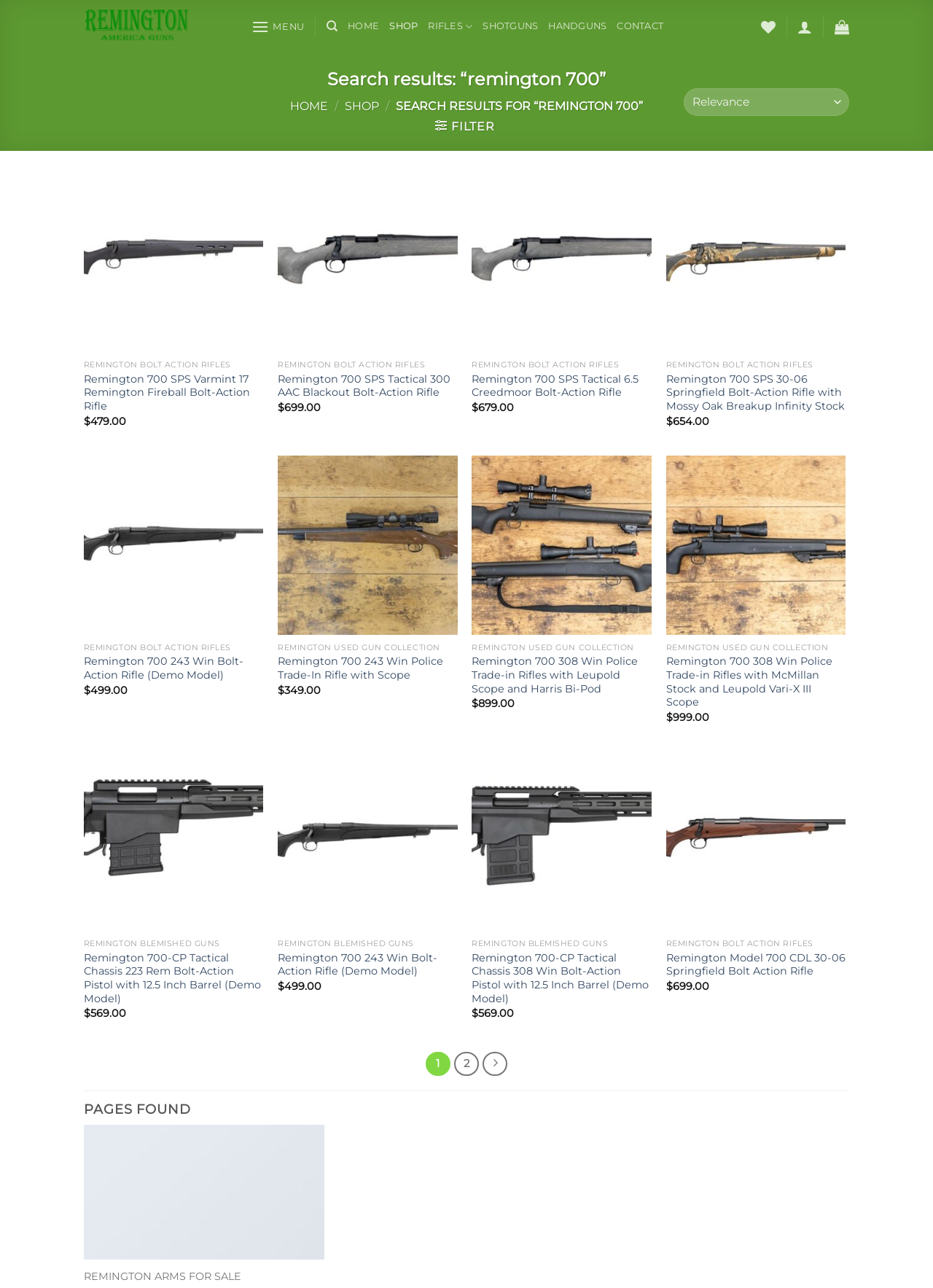Could you find the bounding box coordinates of the clickable area to complete this instruction: "Filter the search results"?

[0.467, 0.092, 0.53, 0.104]